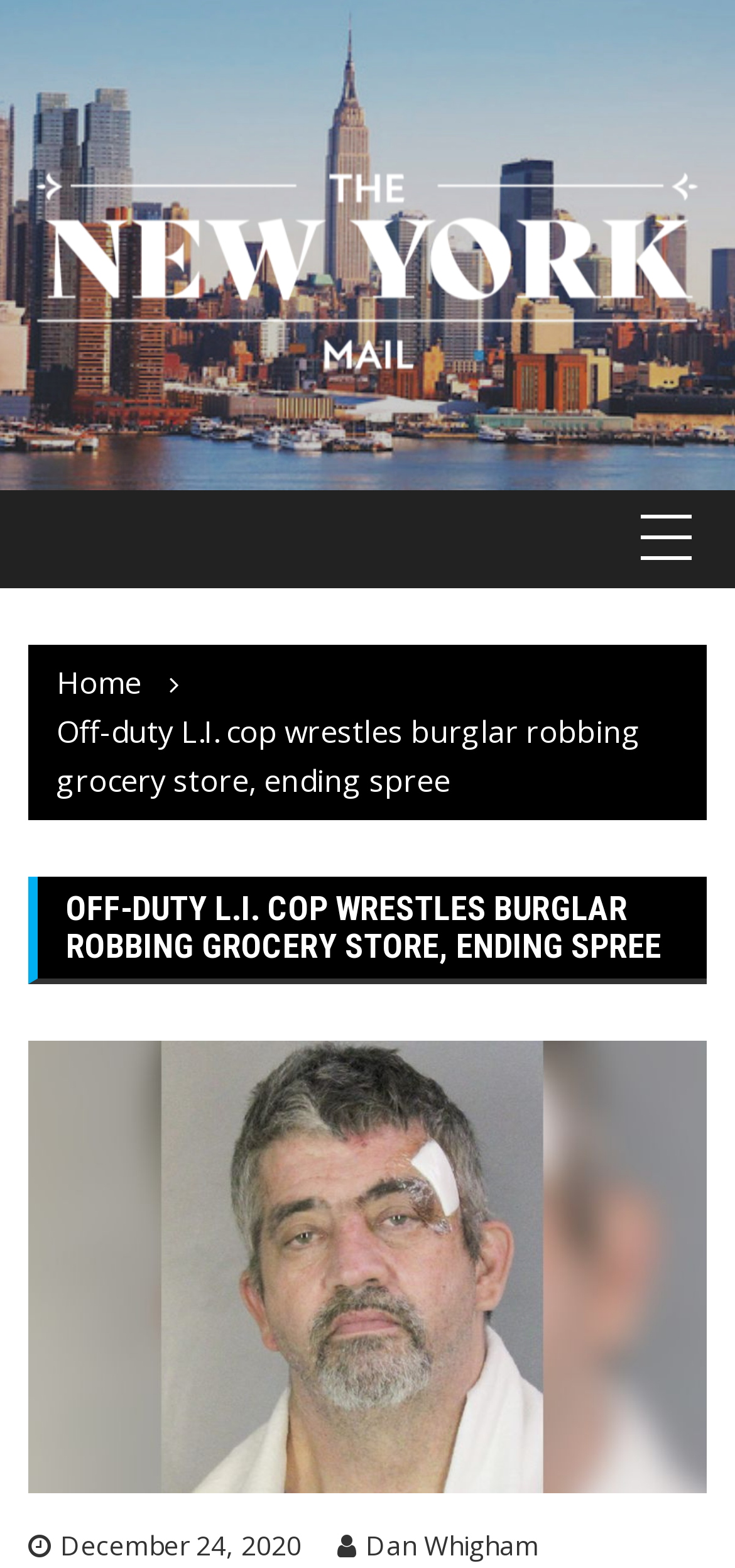Create a full and detailed caption for the entire webpage.

The webpage appears to be a news article from The New York Mail. At the top left of the page, there is a logo of The New York Mail, which is an image with a link to the website's homepage. Next to the logo, there is a link to the homepage labeled "Home". 

Below the logo and the "Home" link, there is a headline that reads "OFF-DUTY L.I. COP WRESTLES BURGLAR ROBBING GROCERY STORE, ENDING SPREE" in a large font. This headline is centered at the top of the page. 

Under the headline, there is a large image that illustrates the story, taking up most of the width of the page. The image is accompanied by a link to the article itself, which has the same title as the headline. 

At the bottom of the page, there are two links: one shows the date of the article, "December 24, 2020", and the other shows the author's name, "Dan Whigham".